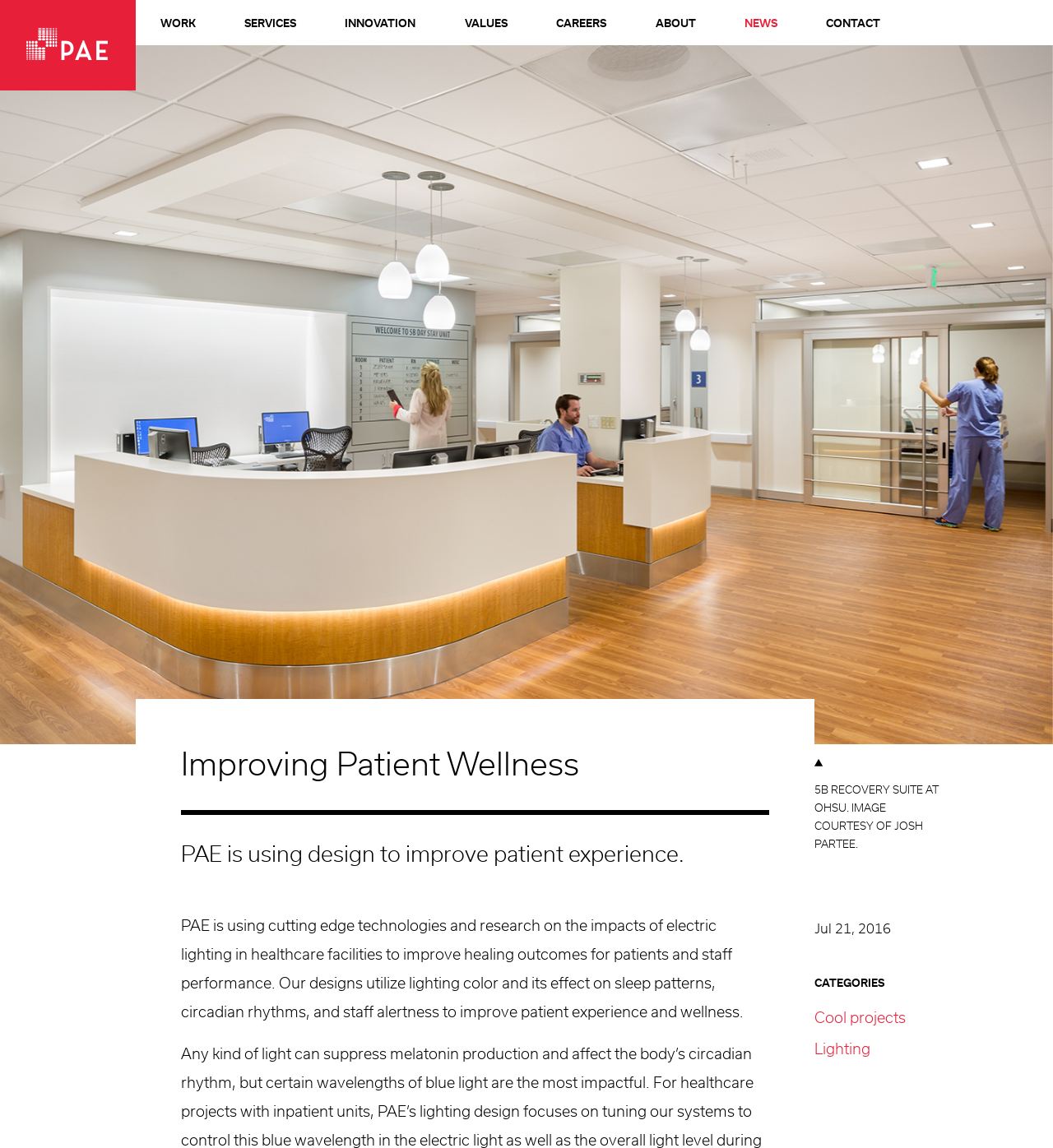Using the information in the image, could you please answer the following question in detail:
What is the company's approach to building design?

The company's approach to building design is focused on sustainability and high-performance, as indicated by the links to 'Living Buildings + Net-Zero', 'High-performing buildings', and 'LEED Platinum'.